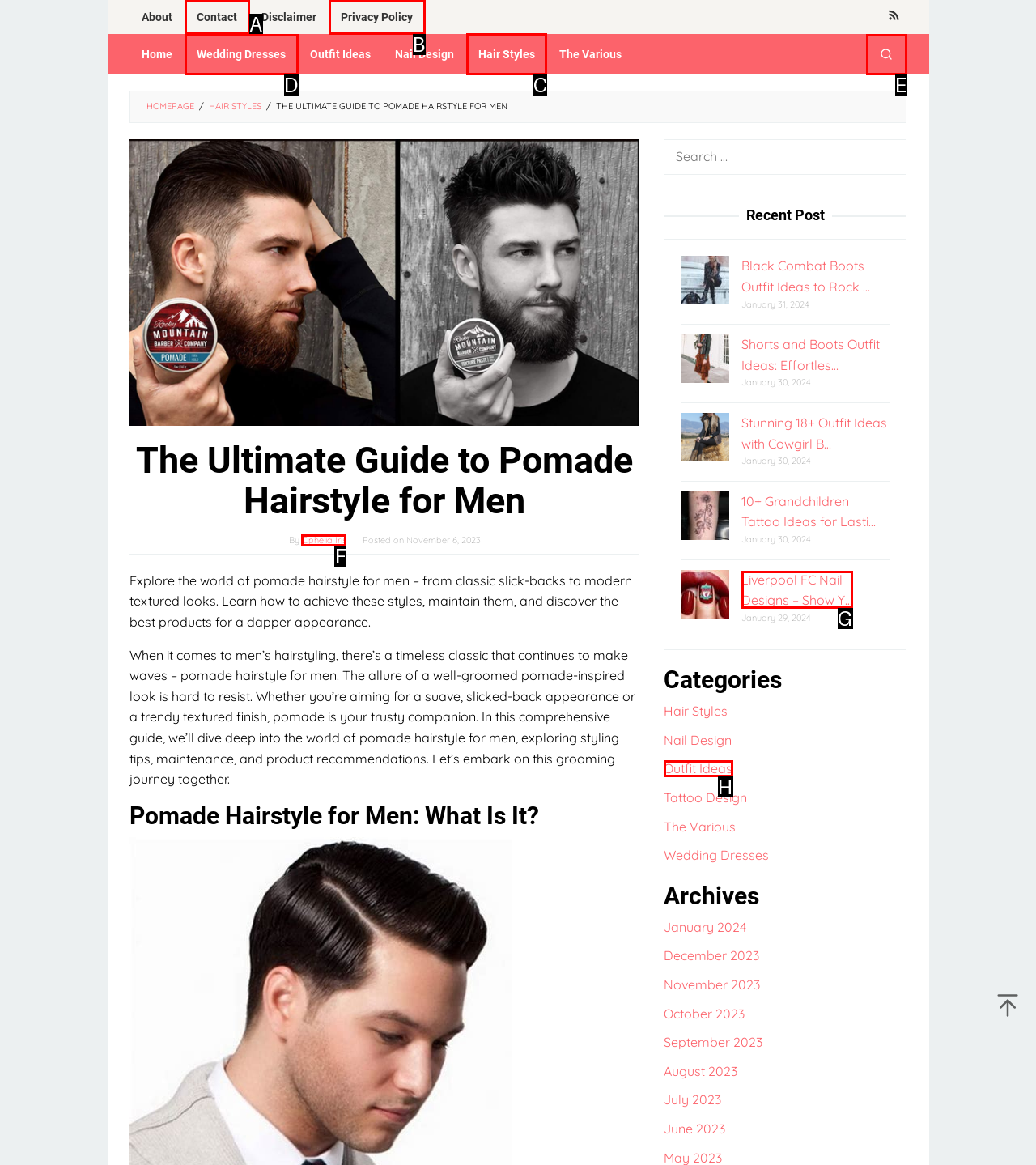Identify the letter of the UI element needed to carry out the task: Learn about hair styles
Reply with the letter of the chosen option.

C